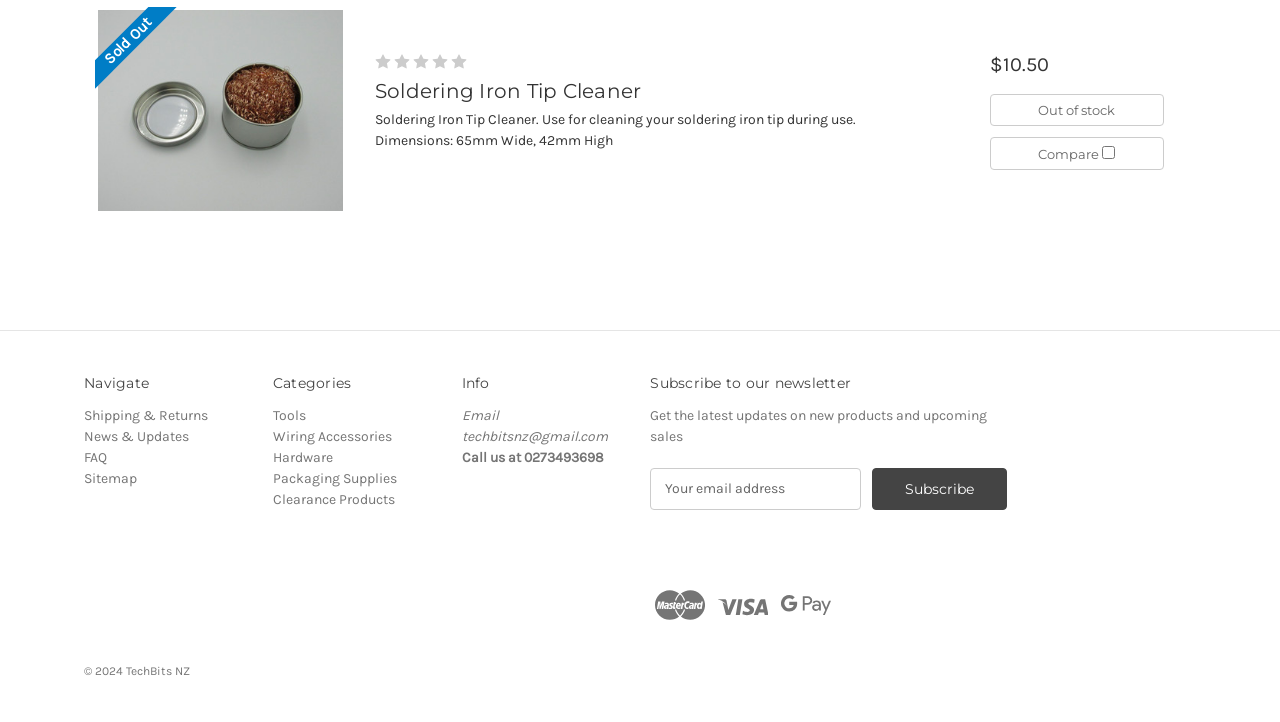Determine the bounding box for the UI element as described: "aria-describedby="alertBox-message-text" name="nl_email" placeholder="Your email address"". The coordinates should be represented as four float numbers between 0 and 1, formatted as [left, top, right, bottom].

[0.508, 0.648, 0.673, 0.706]